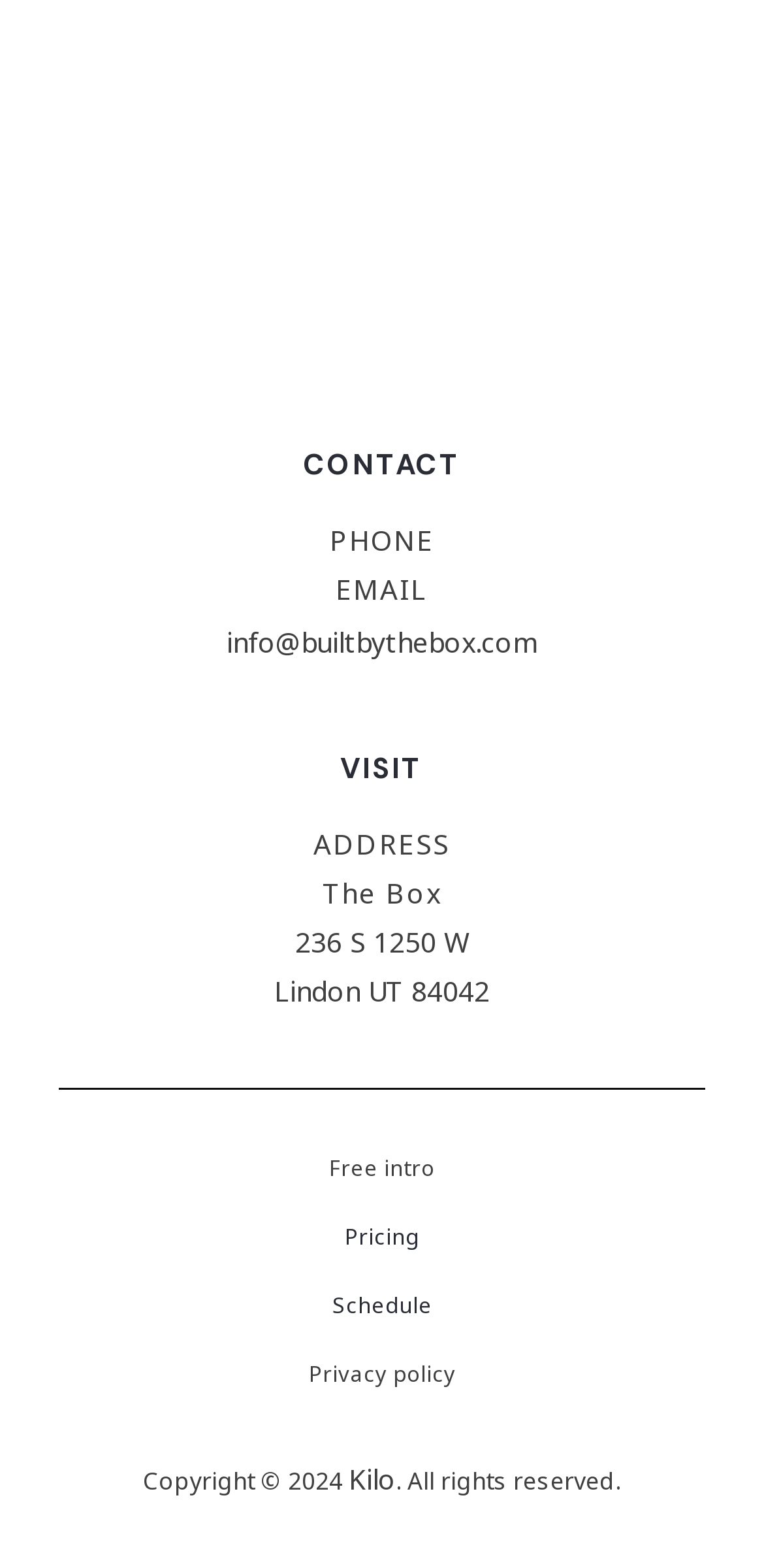Please answer the following query using a single word or phrase: 
What is the phone number?

Not provided